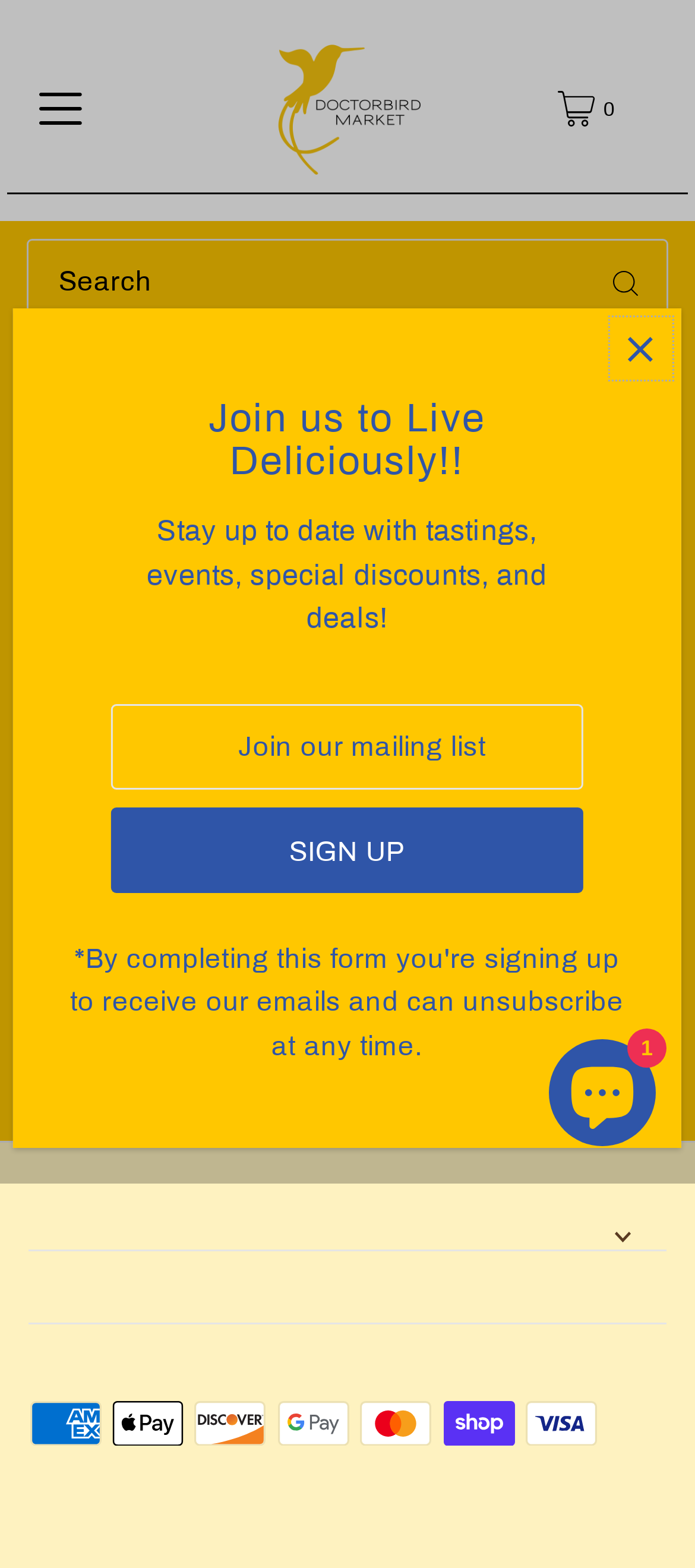What is the purpose of the search bar?
Please answer the question with a detailed and comprehensive explanation.

The search bar is a prominent feature on the page, with a placeholder text 'This page does not exist. Try searching for what you would like to find:' and a search button. This suggests that the search bar is intended to help users find what they're looking for on the website.